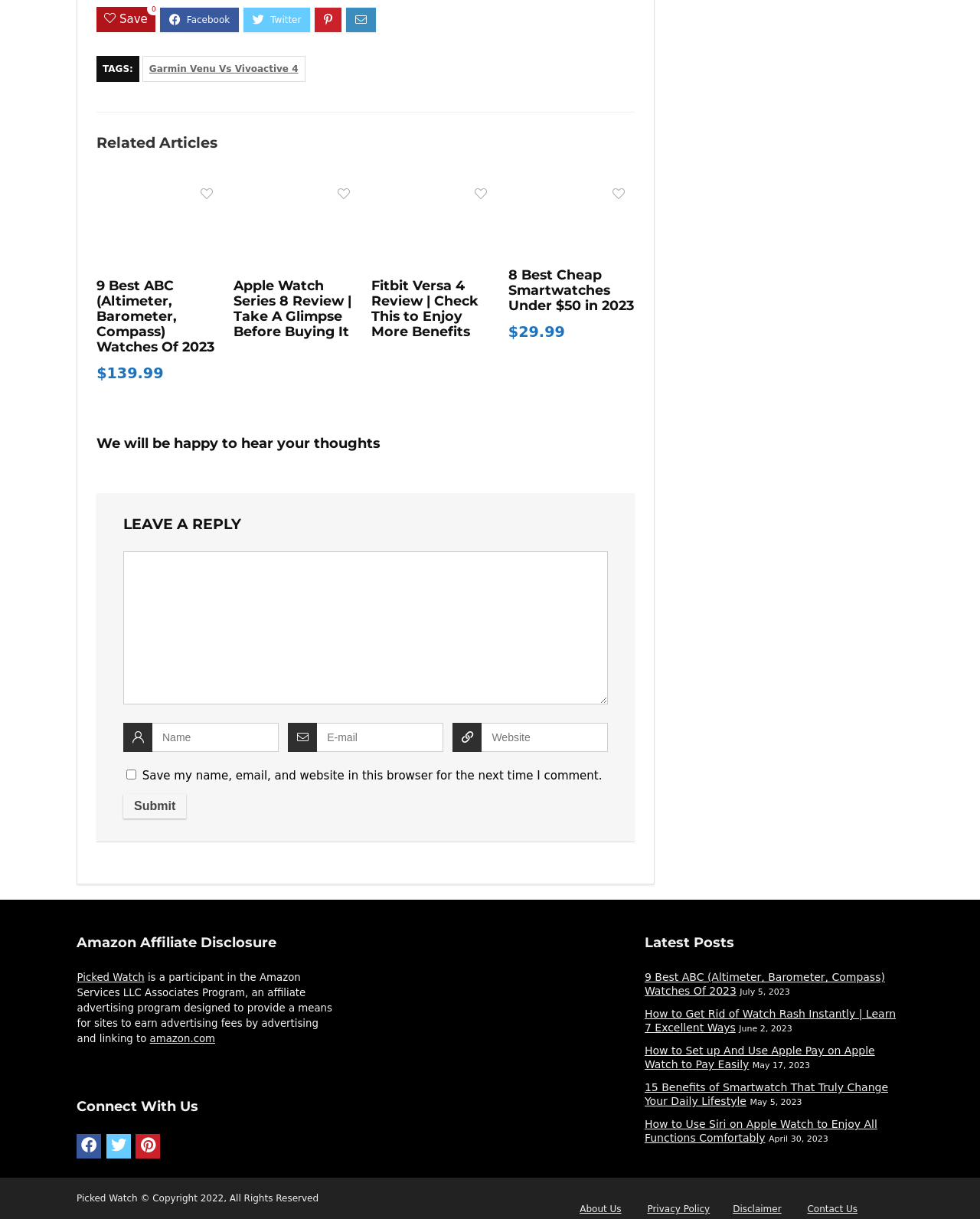Please identify the coordinates of the bounding box that should be clicked to fulfill this instruction: "Check the 'Best Smartwatches Under 50' link".

[0.519, 0.15, 0.647, 0.162]